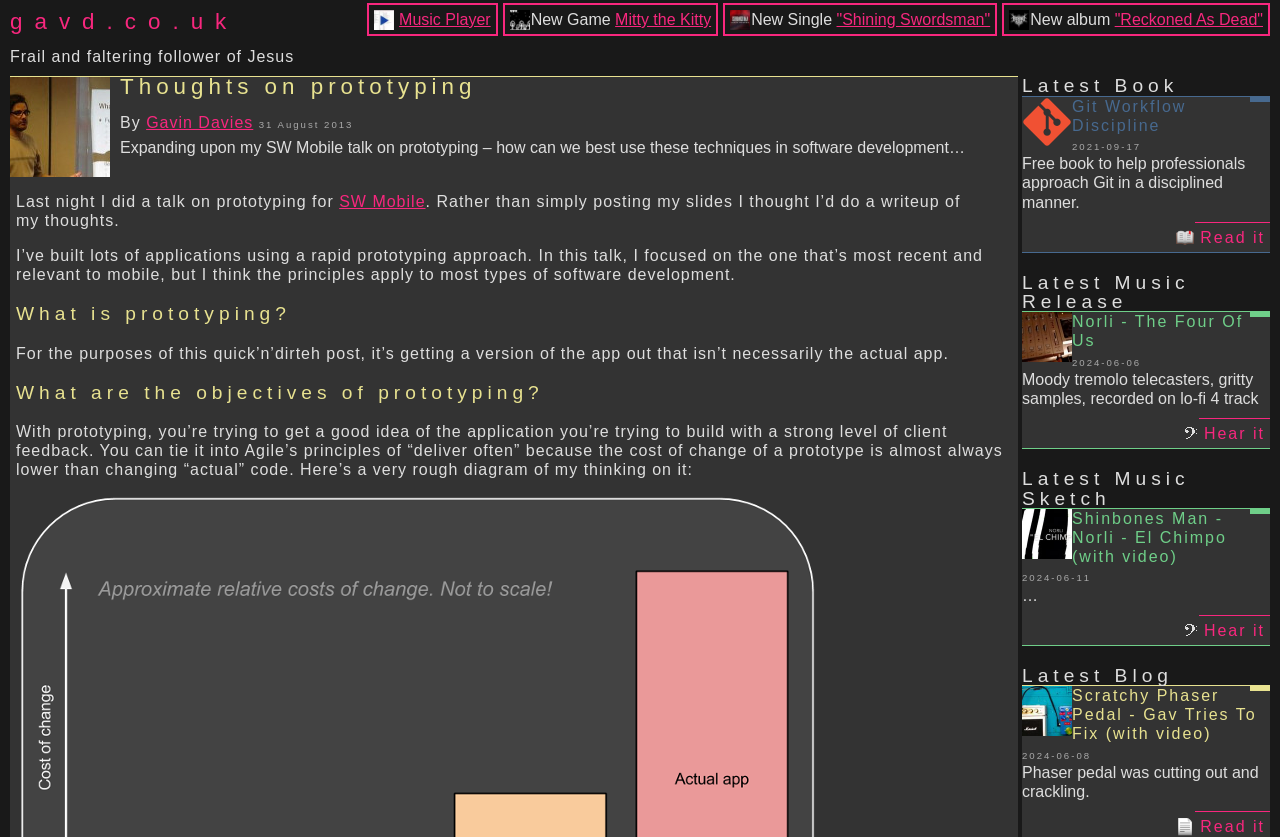Give a concise answer of one word or phrase to the question: 
What is the purpose of prototyping according to the author?

To get a good idea of the application